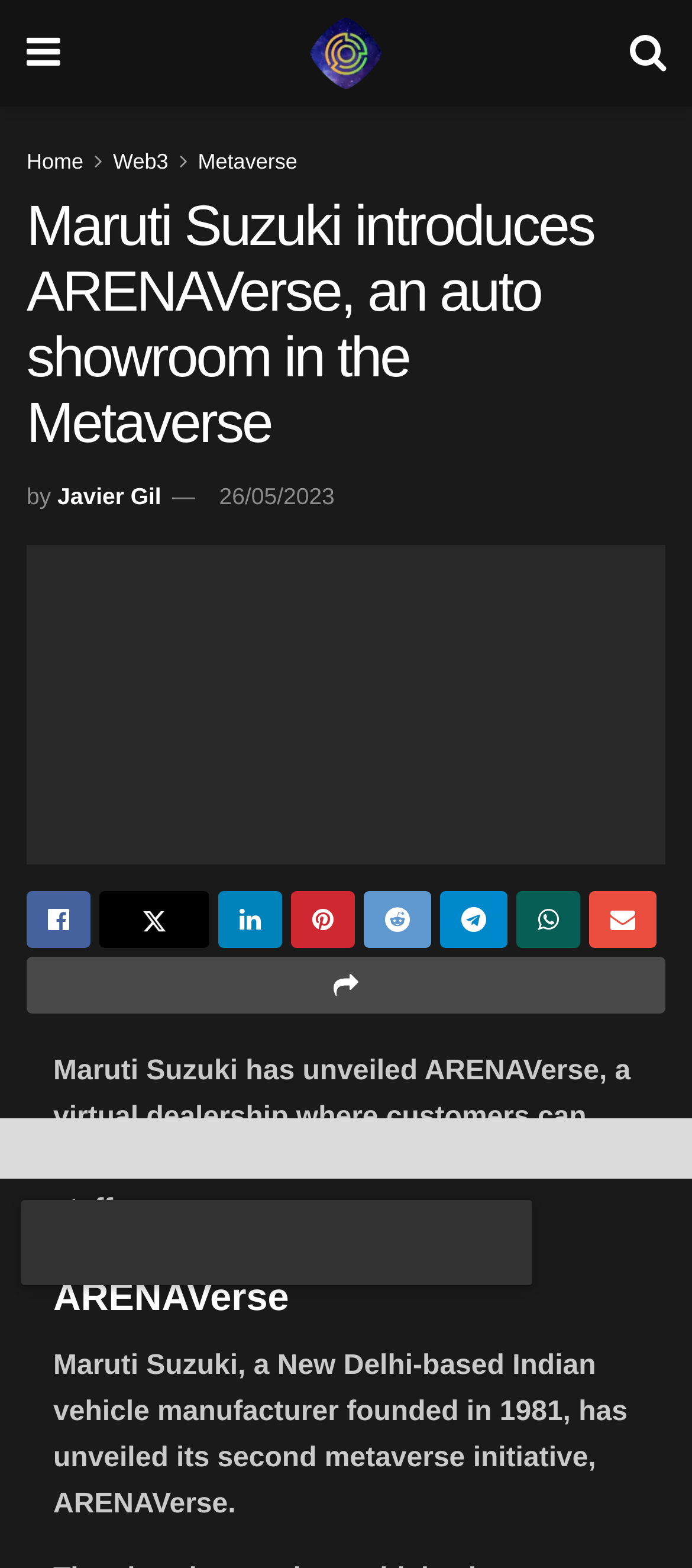What is the name of the company that unveiled ARENAVerse?
Based on the image, answer the question with as much detail as possible.

The answer can be found in the heading element with the text 'Maruti Suzuki introduces ARENAVerse, an auto showroom in the Metaverse' and also in the StaticText element with the text 'Maruti Suzuki has unveiled ARENAVerse, a virtual dealership where customers can explore vehicles and interact with sales staff.'